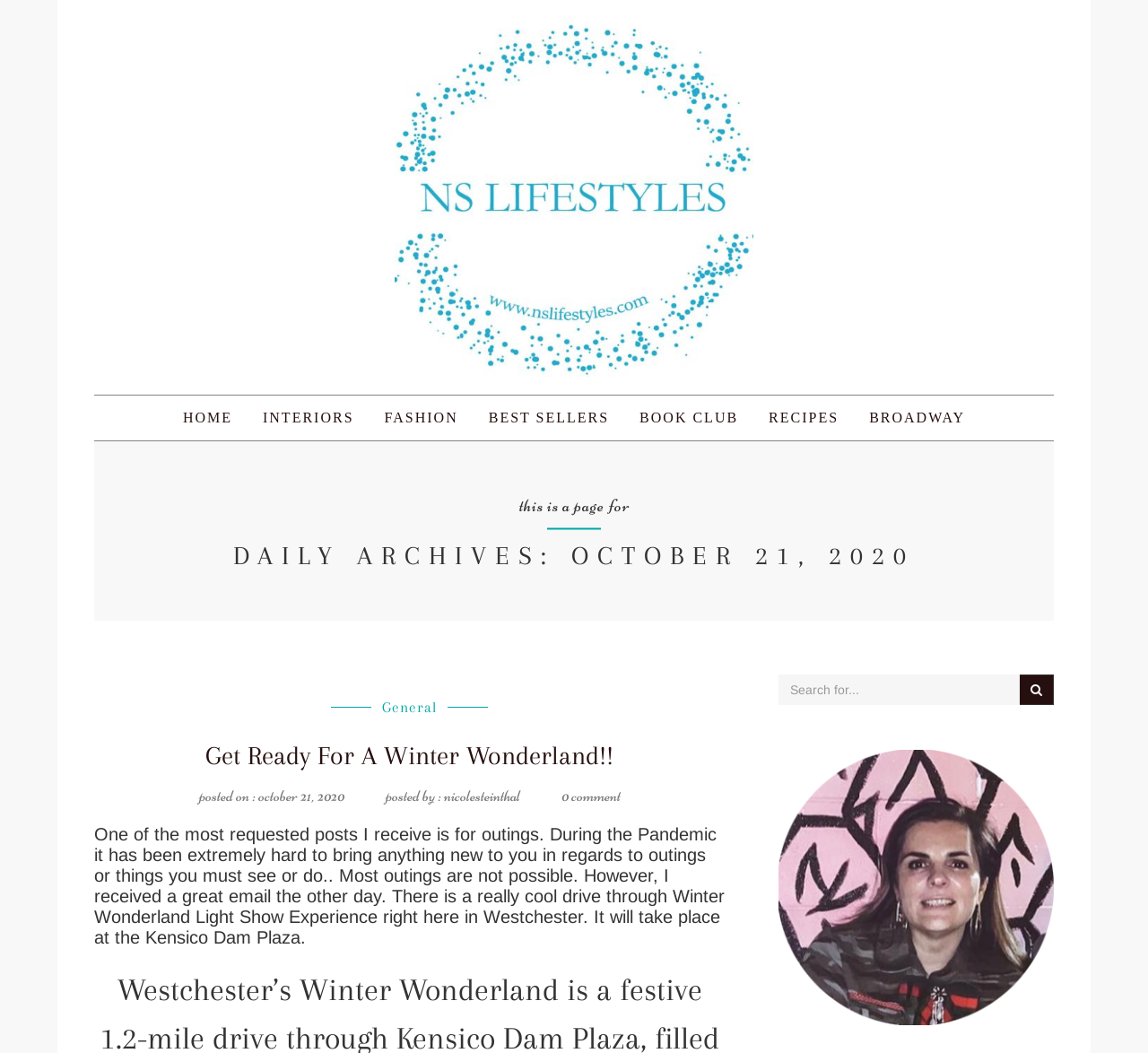Provide the bounding box coordinates, formatted as (top-left x, top-left y, bottom-right x, bottom-right y), with all values being floating point numbers between 0 and 1. Identify the bounding box of the UI element that matches the description: Best Sellers

[0.415, 0.376, 0.541, 0.418]